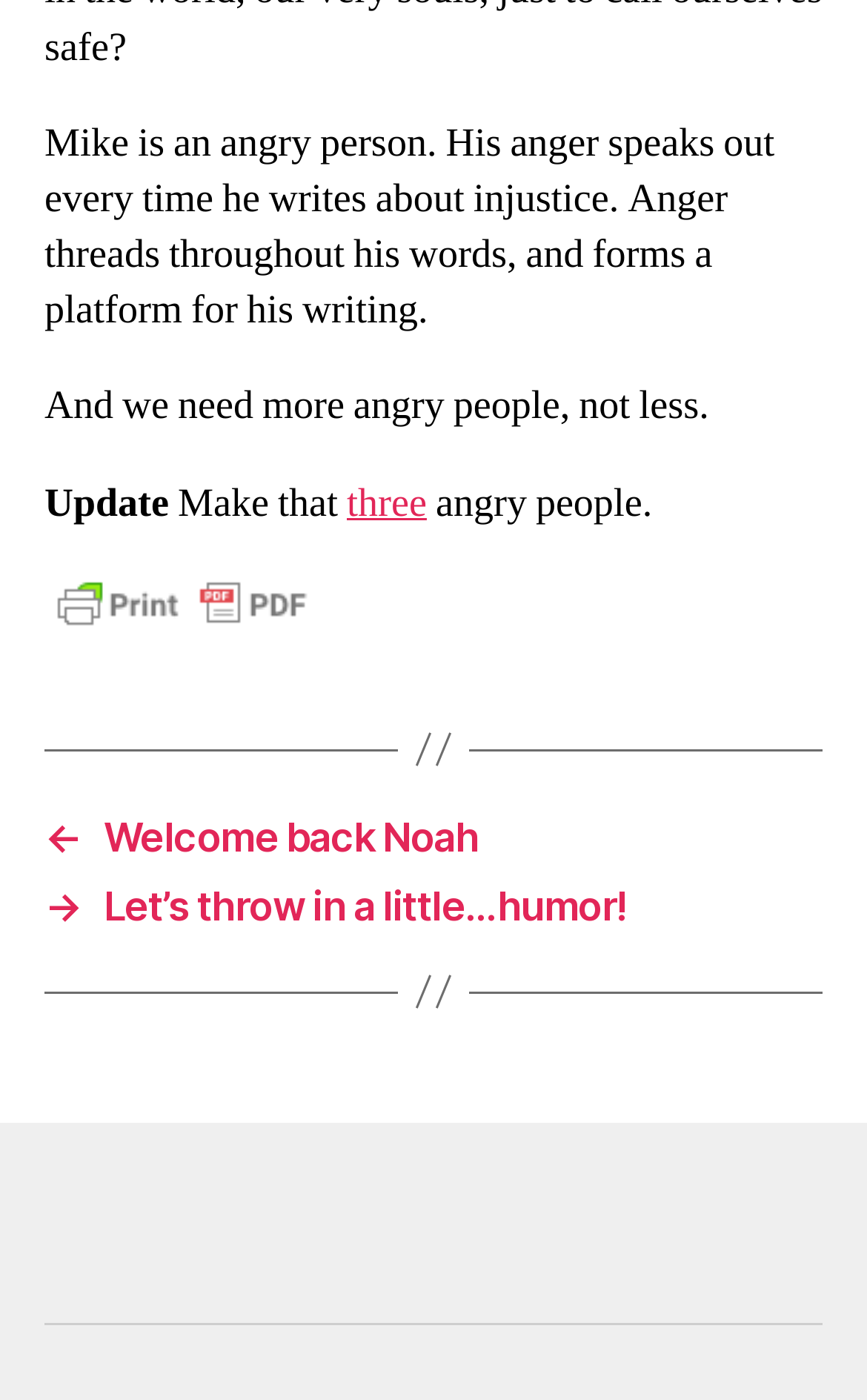What is the author's personality?
Please respond to the question with as much detail as possible.

Based on the text 'Mike is an angry person. His anger speaks out every time he writes about injustice.', it can be inferred that the author, Mike, has an angry personality.